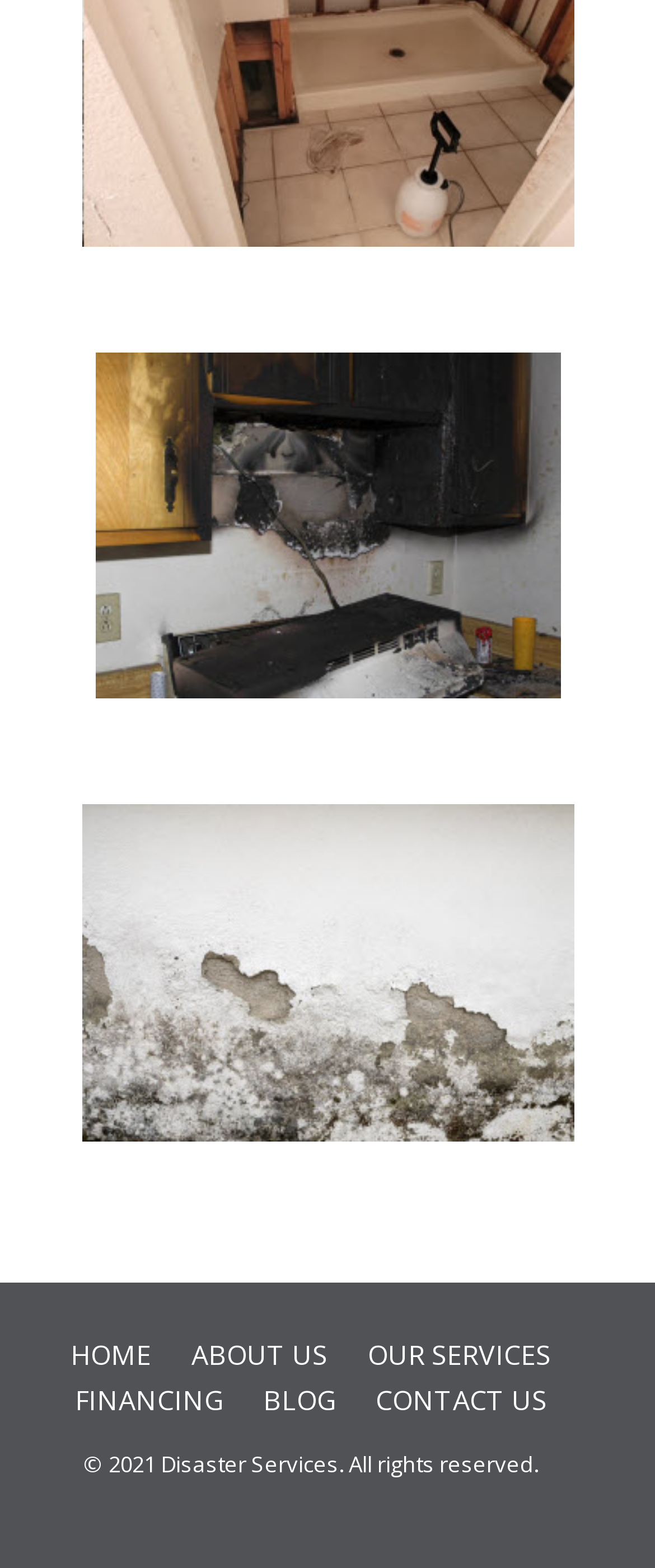Locate the bounding box of the UI element described in the following text: "BLOG".

[0.401, 0.881, 0.512, 0.905]